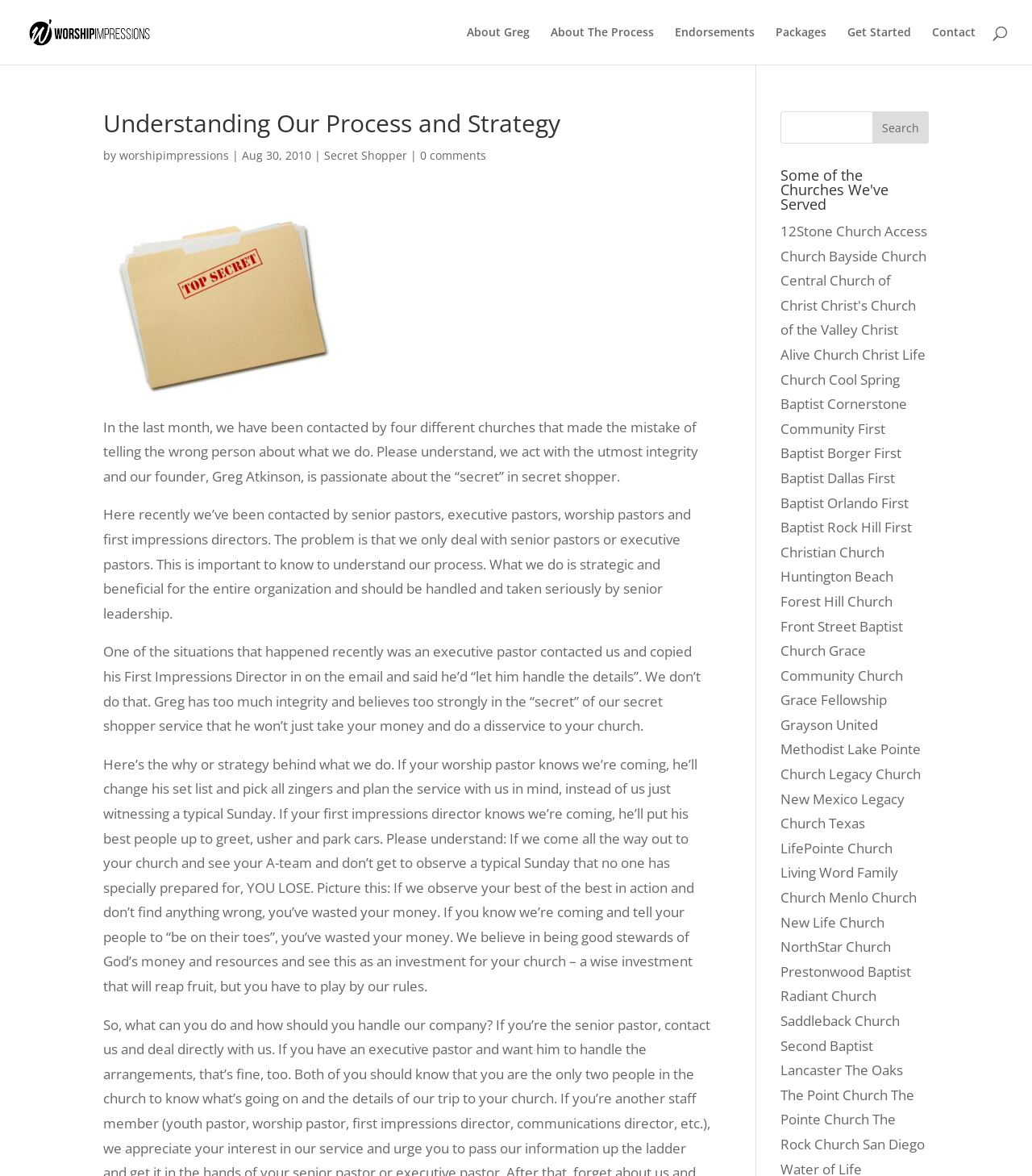Reply to the question with a brief word or phrase: What is the purpose of the 'Secret Shopper' service?

To observe a typical Sunday